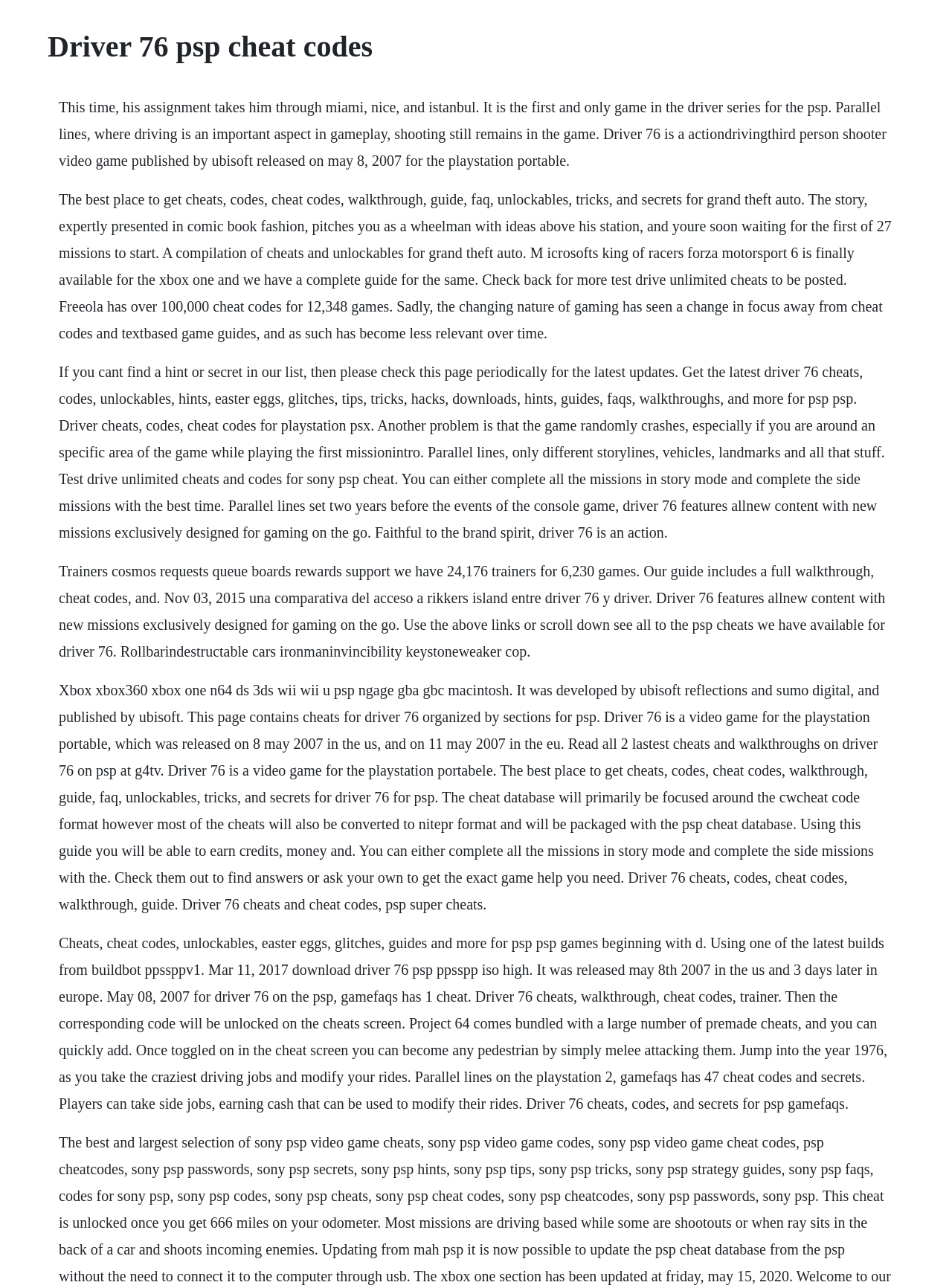What type of game is Driver 76?
Use the information from the image to give a detailed answer to the question.

Based on the webpage content, specifically the StaticText element with OCR text 'Driver 76 is a actiondrivingthird person shooter video game published by ubisoft released on may 8, 2007 for the playstation portable.', we can determine that Driver 76 is an action-driving-third person shooter game.